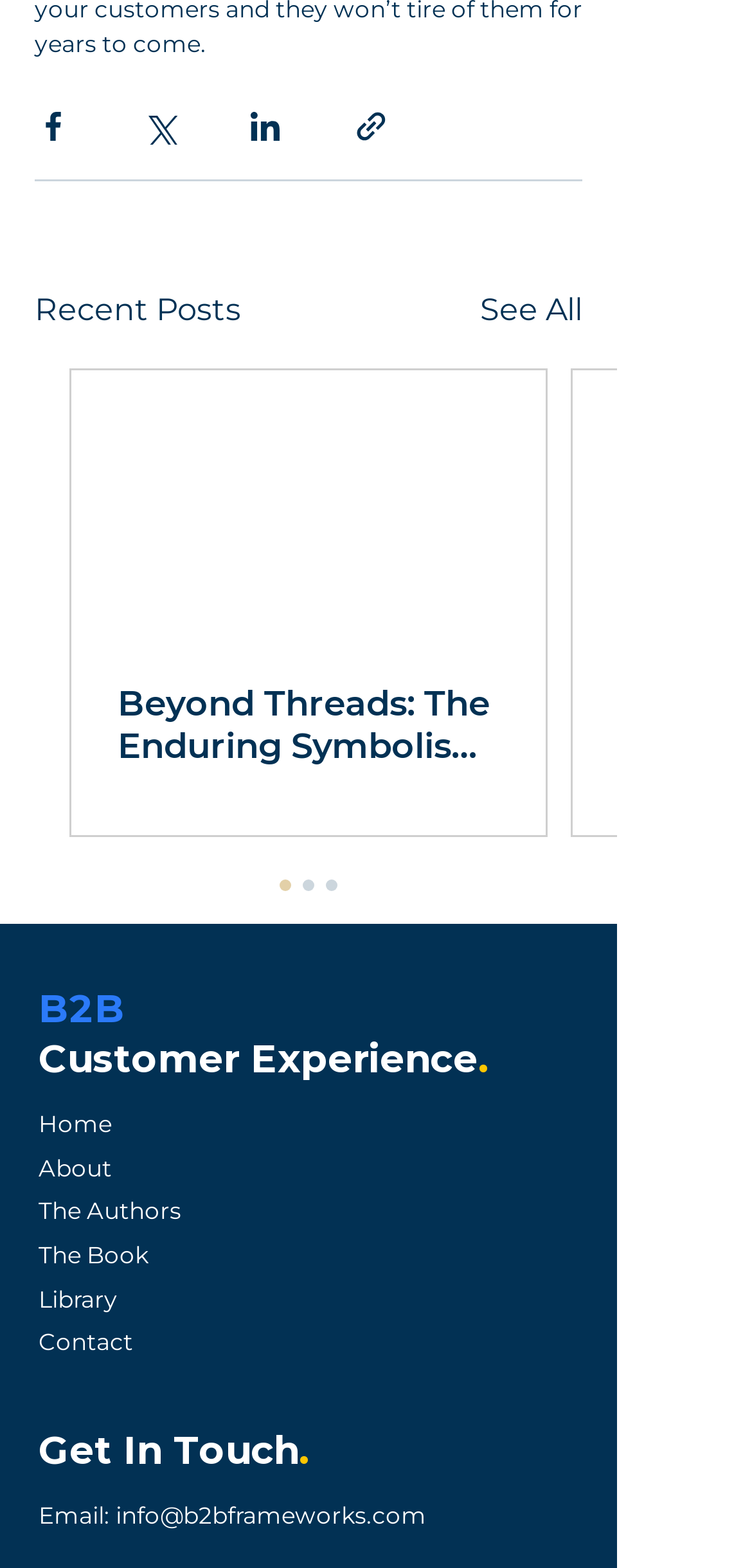Kindly provide the bounding box coordinates of the section you need to click on to fulfill the given instruction: "Go to home page".

[0.051, 0.708, 0.149, 0.726]